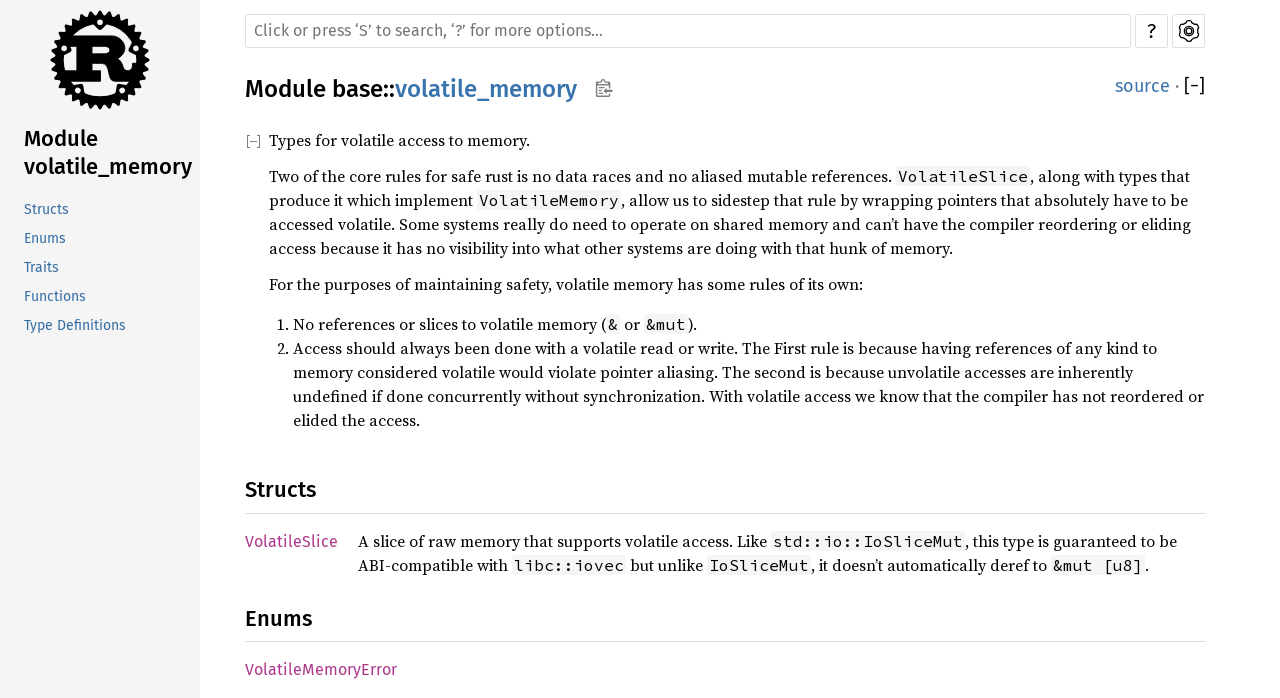What is the relationship between VolatileMemory and pointer aliasing?
Utilize the image to construct a detailed and well-explained answer.

According to the webpage, having references of any kind to memory considered volatile would violate pointer aliasing, which is one of the core rules for safe Rust.